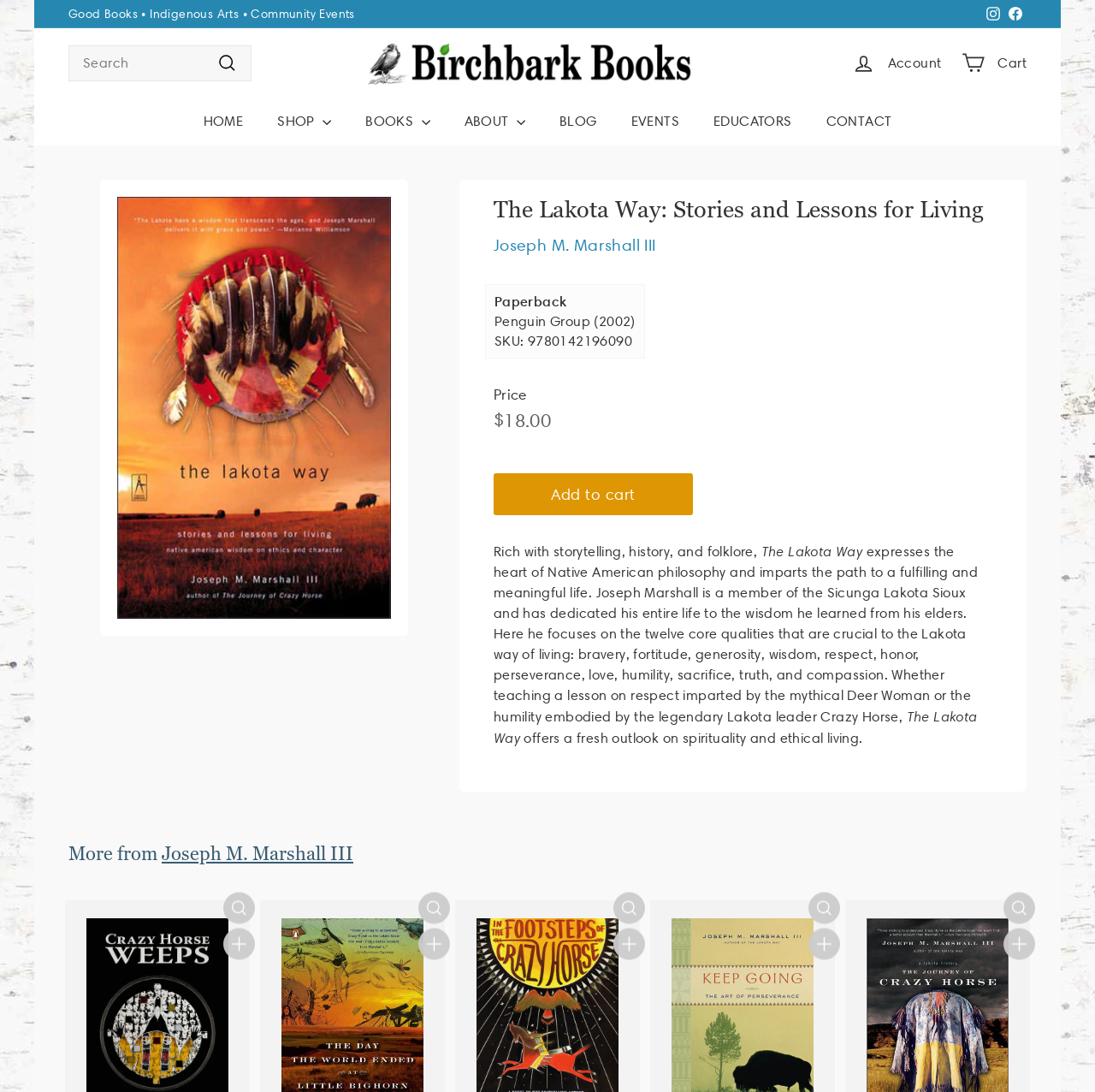Please find the bounding box coordinates of the element that you should click to achieve the following instruction: "Visit Birchbark Books". The coordinates should be presented as four float numbers between 0 and 1: [left, top, right, bottom].

[0.336, 0.038, 0.633, 0.078]